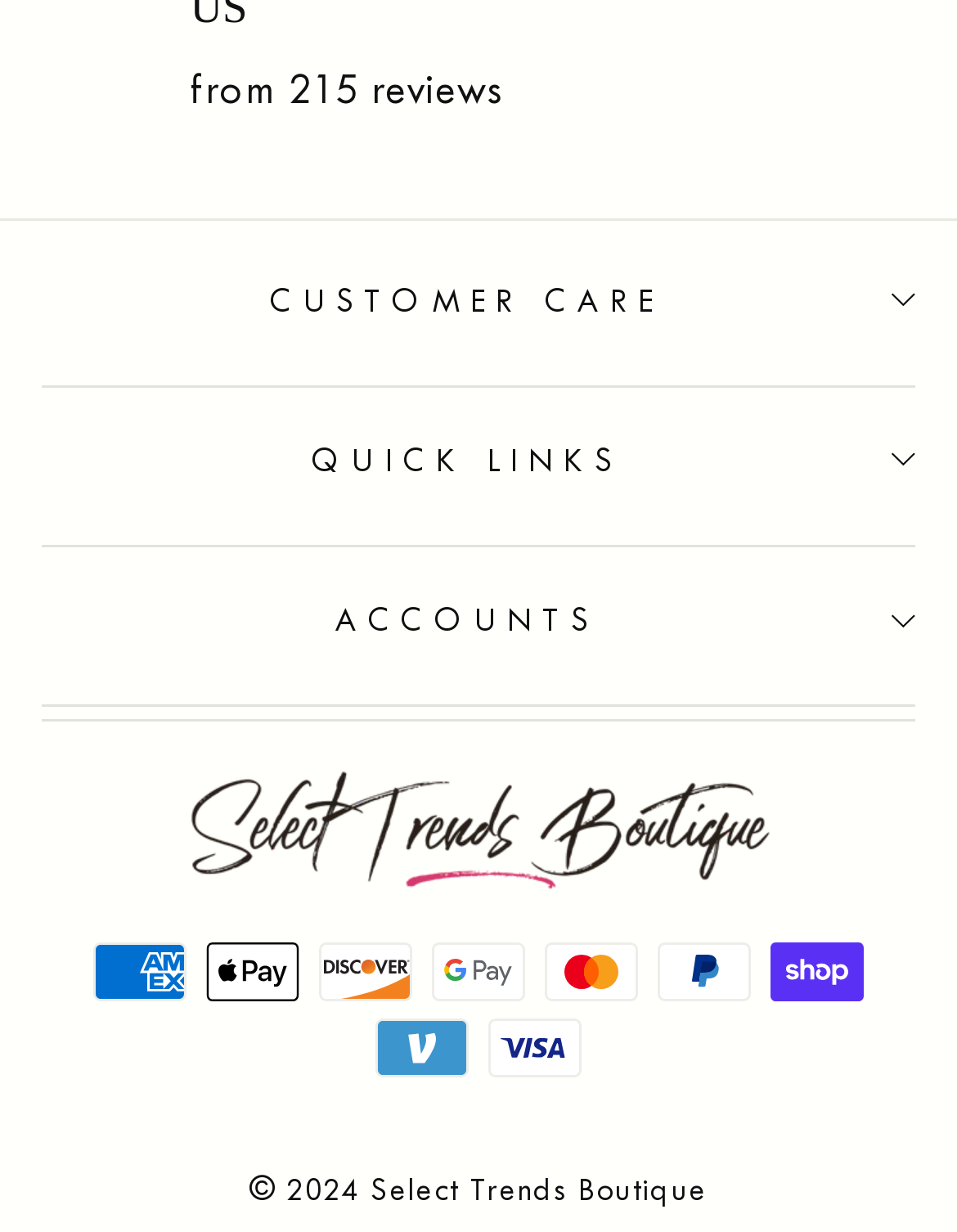Bounding box coordinates are specified in the format (top-left x, top-left y, bottom-right x, bottom-right y). All values are floating point numbers bounded between 0 and 1. Please provide the bounding box coordinate of the region this sentence describes: alt="Select Trends Boutique"

[0.044, 0.626, 0.956, 0.725]